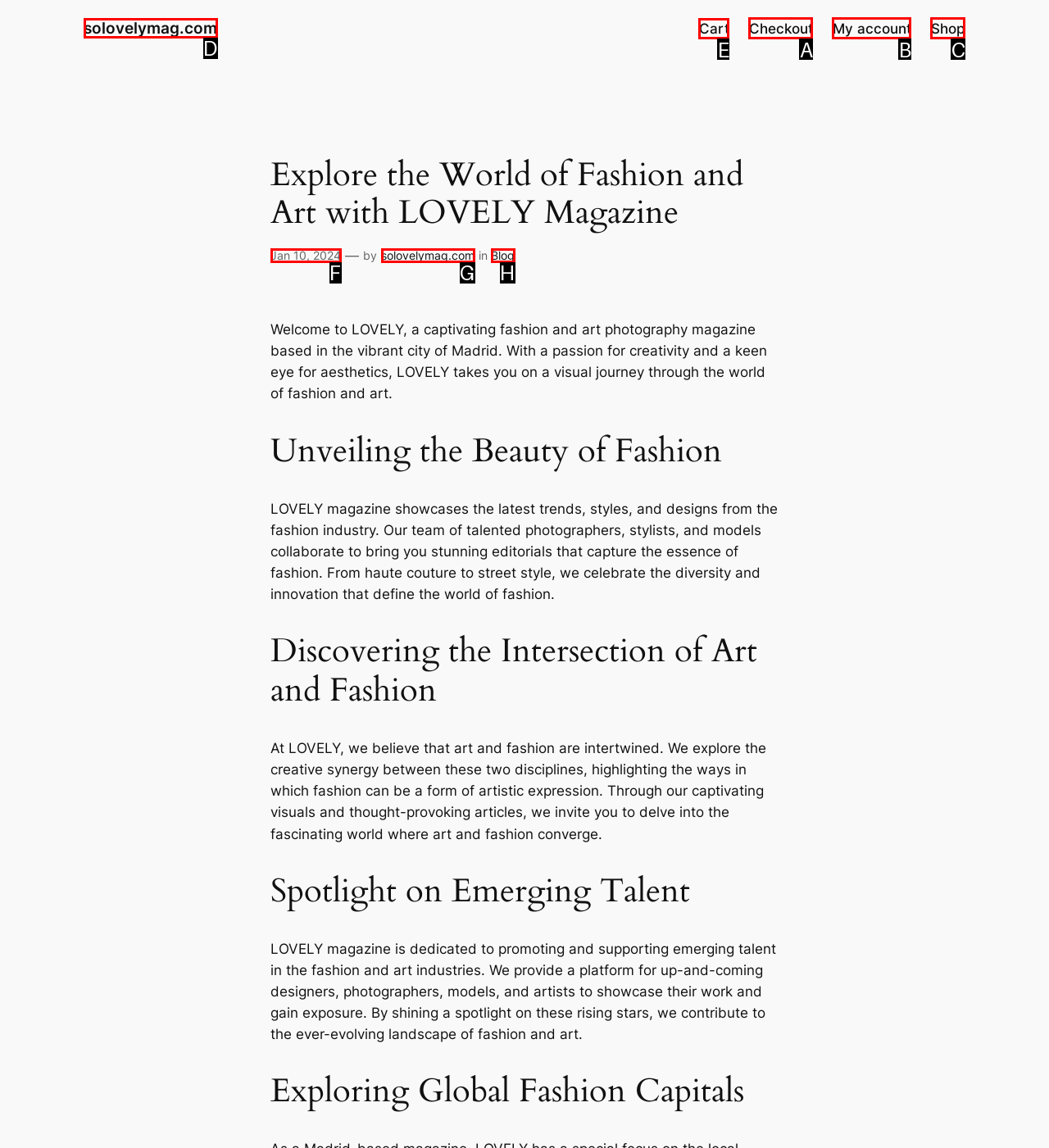From the options shown in the screenshot, tell me which lettered element I need to click to complete the task: Go to cart.

E